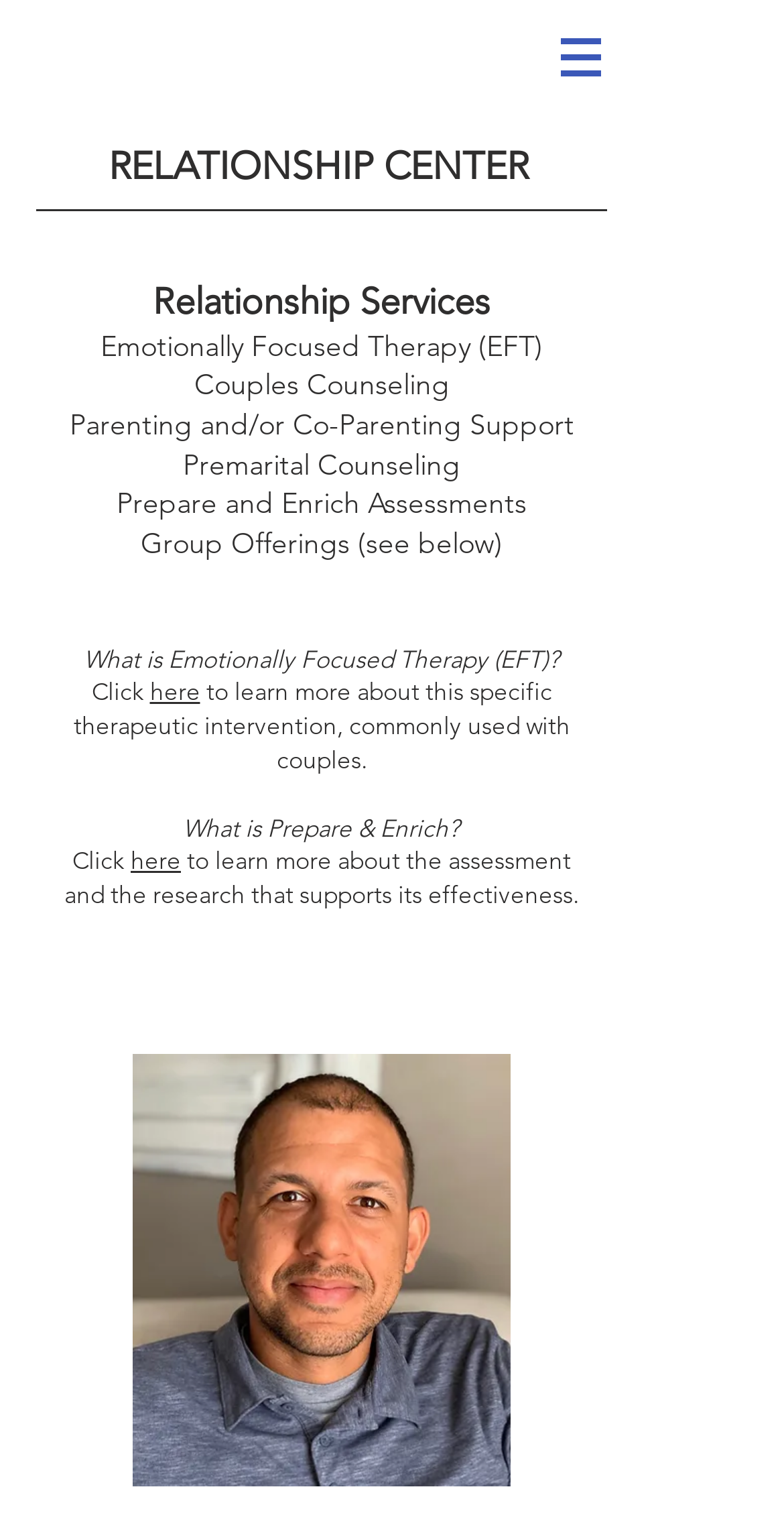Find the bounding box coordinates for the element described here: "taras".

None